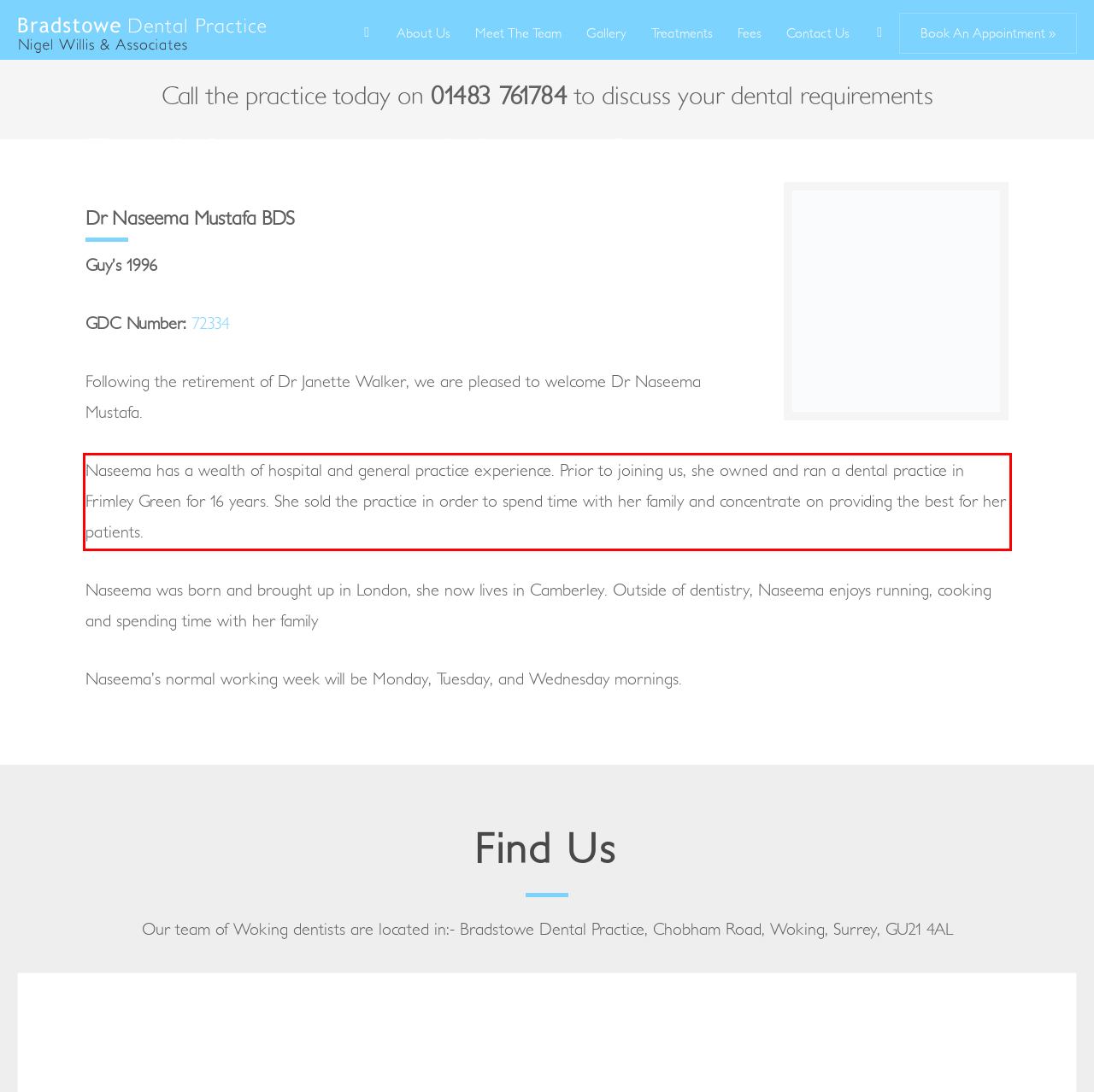Using OCR, extract the text content found within the red bounding box in the given webpage screenshot.

Naseema has a wealth of hospital and general practice experience. Prior to joining us, she owned and ran a dental practice in Frimley Green for 16 years. She sold the practice in order to spend time with her family and concentrate on providing the best for her patients.